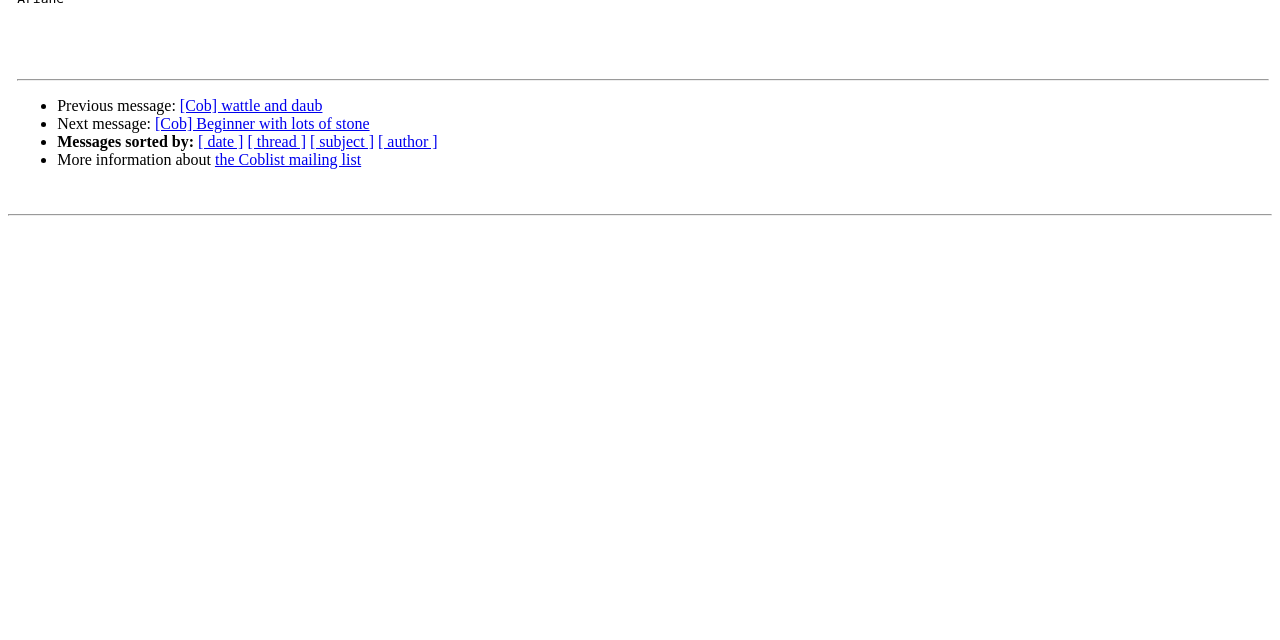Determine the bounding box coordinates in the format (top-left x, top-left y, bottom-right x, bottom-right y). Ensure all values are floating point numbers between 0 and 1. Identify the bounding box of the UI element described by: [Cob] wattle and daub

[0.141, 0.152, 0.252, 0.179]